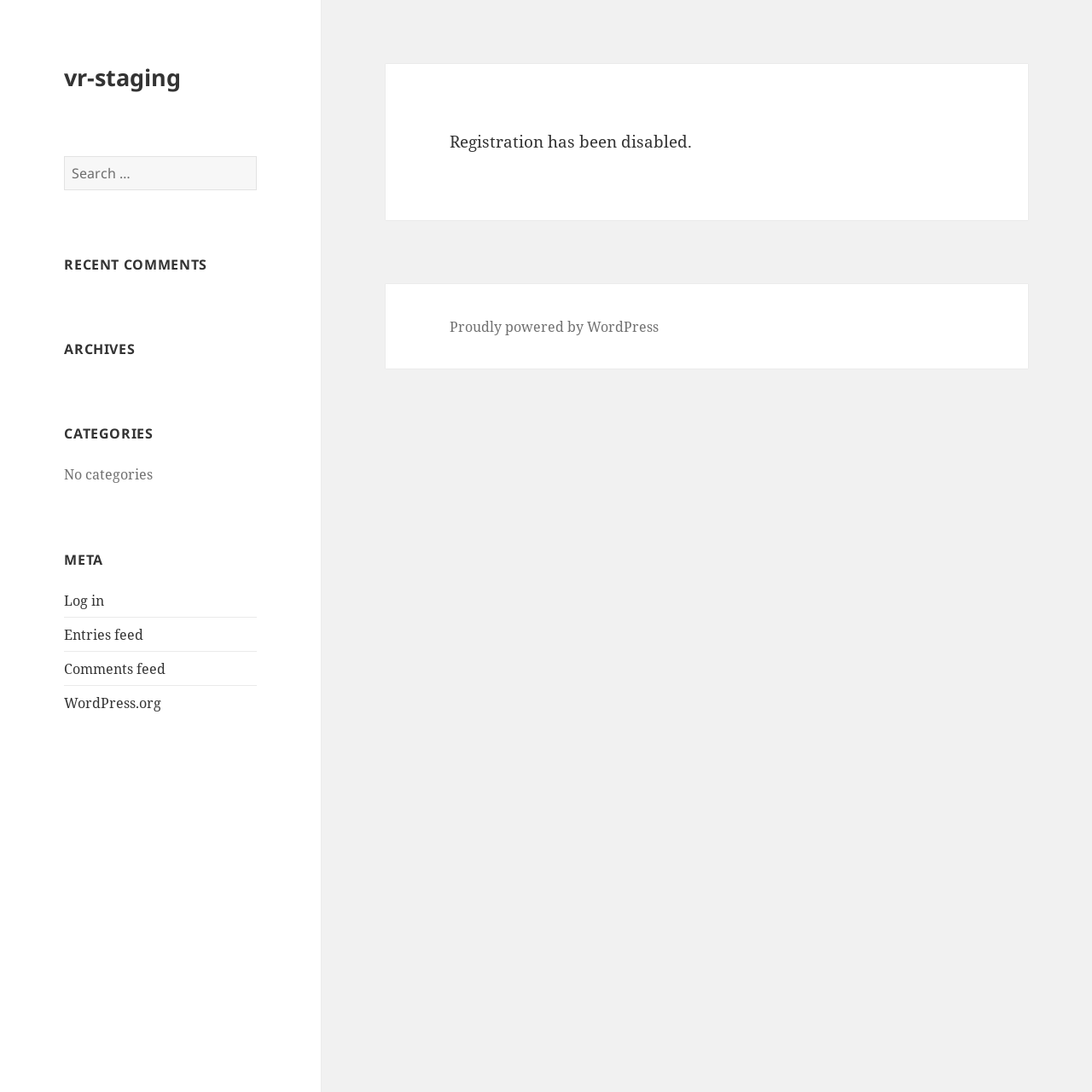Find the coordinates for the bounding box of the element with this description: "Comments feed".

[0.059, 0.604, 0.152, 0.621]